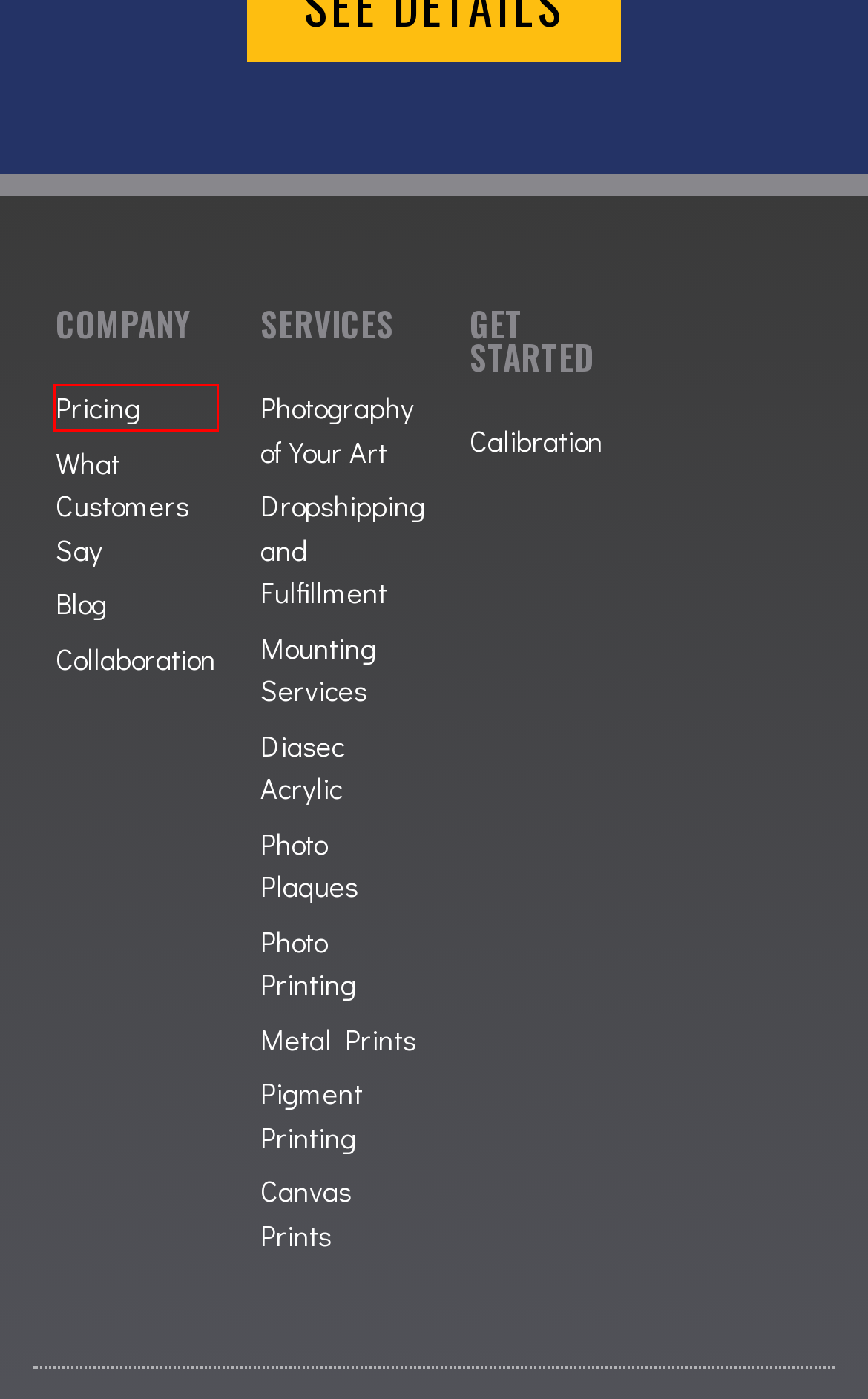You have been given a screenshot of a webpage with a red bounding box around a UI element. Select the most appropriate webpage description for the new webpage that appears after clicking the element within the red bounding box. The choices are:
A. Canvas Prints / Photos on Canvas / Gallery Wrap – Reed Art & Imaging
B. Aluminum, Foamcore, Laminates and Other Photo and Art Mounting Services – Reed Art & Imaging
C. Photographic / Chromogenic Prints – Reed Art & Imaging
D. Drop Shipping and Fulfillment Services for All Types of Art and Printing – Reed Art & Imaging
E. Feedback and Reviews – Reed Art & Imaging
F. Prices for Fine Art Products and Services – Reed Art & Imaging
G. Diasec Face Mount Prints to Acrylic – Reed Art & Imaging
H. Metal Prints – You Have Choices With RCR – Reed Art & Imaging

F